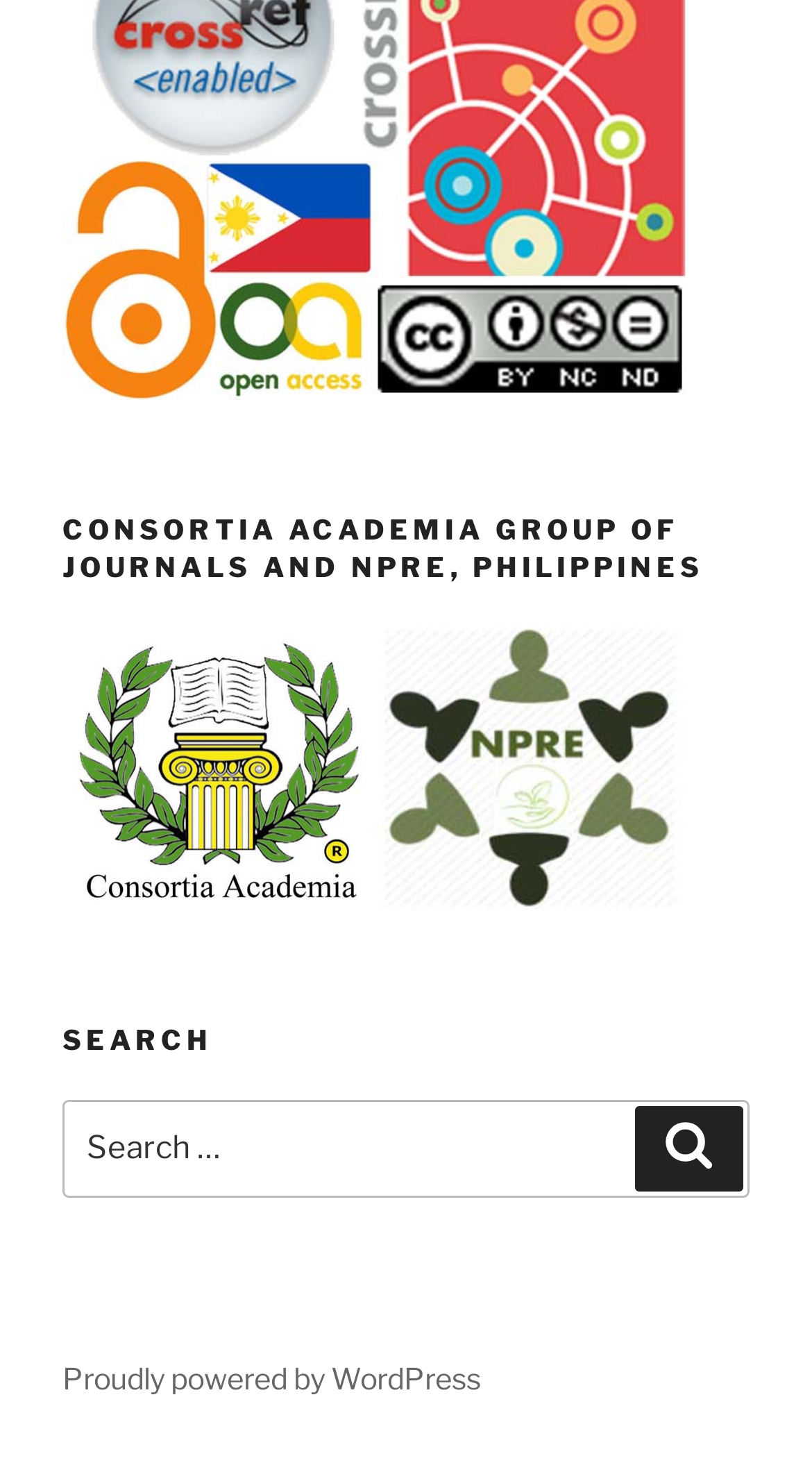Please answer the following question using a single word or phrase: 
What is the location of the image on the page?

Above the search box